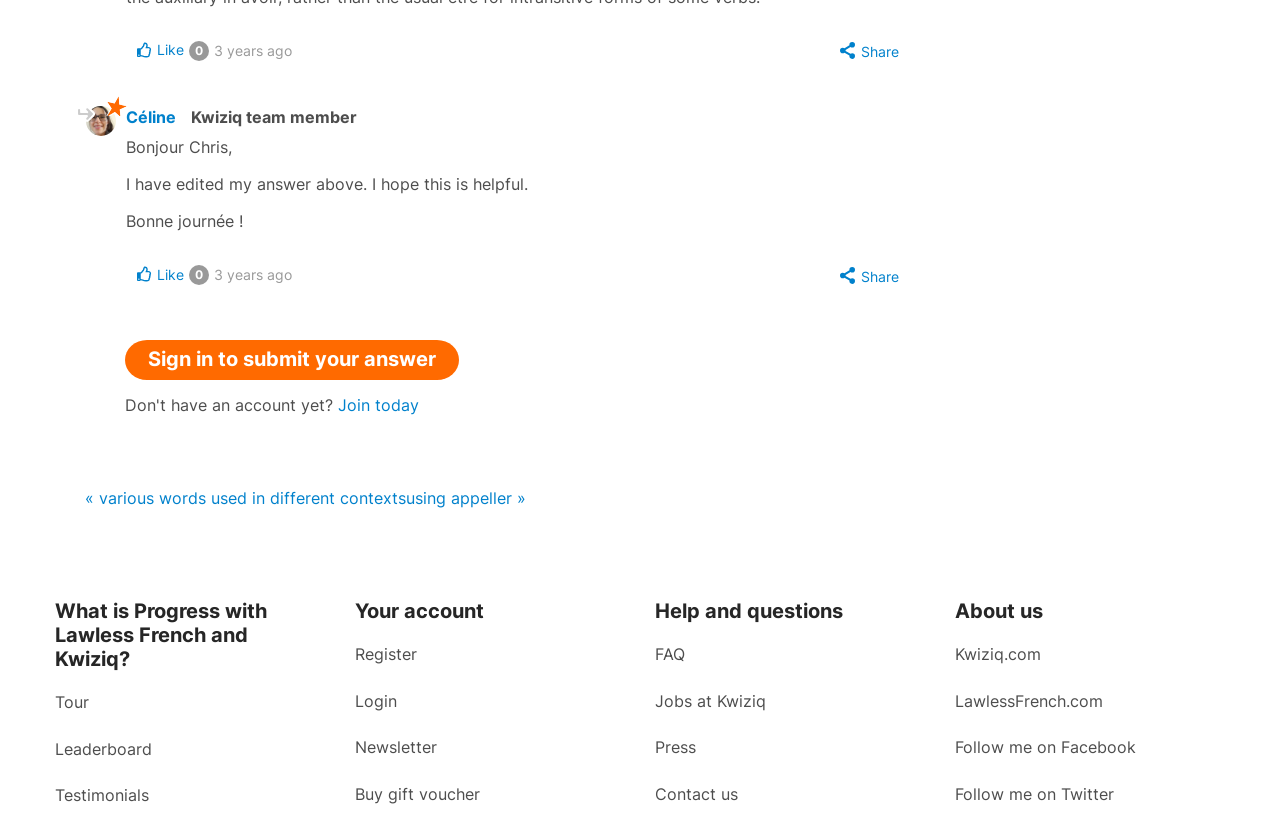Please answer the following question using a single word or phrase: 
What is the date of the first comment?

21st April 2021